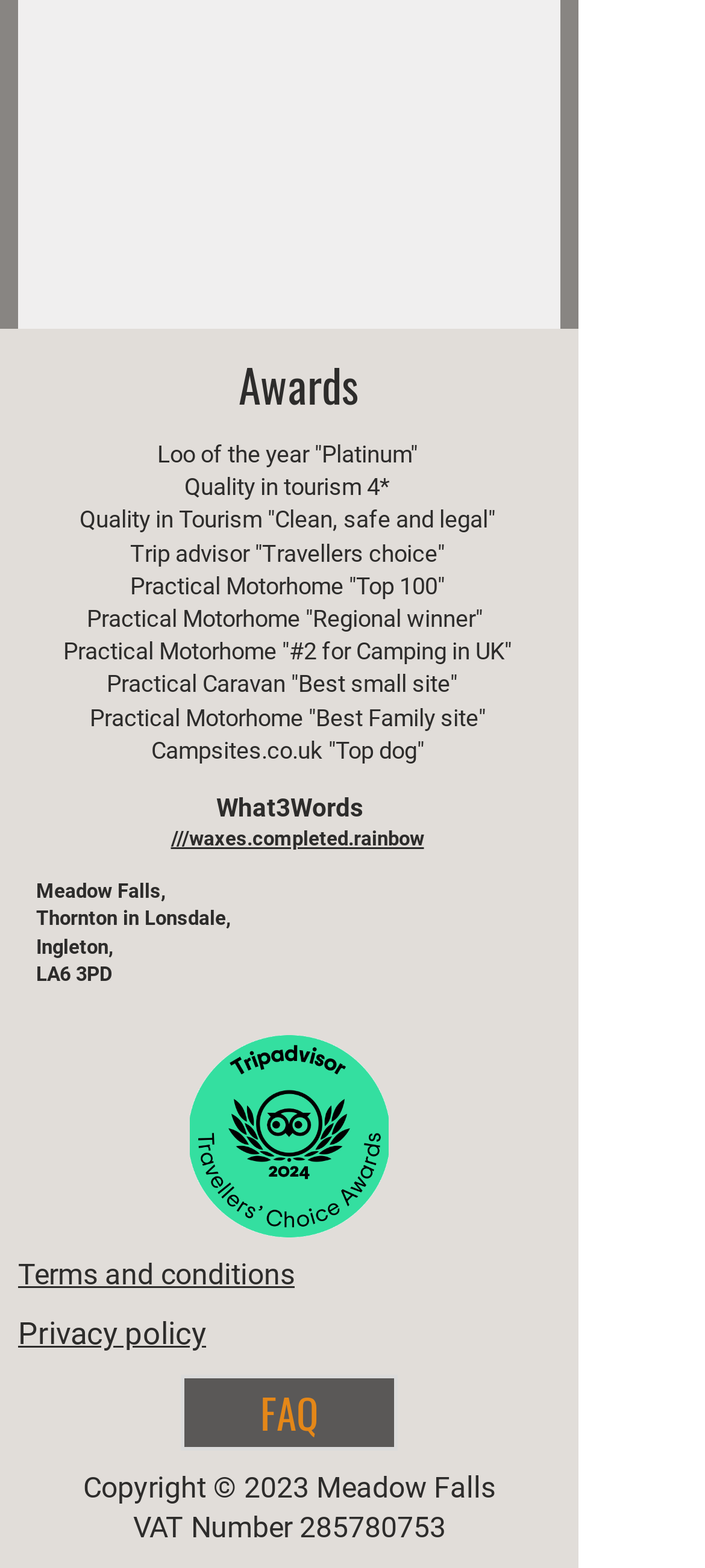Locate the bounding box coordinates of the area to click to fulfill this instruction: "Go to the FAQ page". The bounding box should be presented as four float numbers between 0 and 1, in the order [left, top, right, bottom].

[0.256, 0.877, 0.564, 0.925]